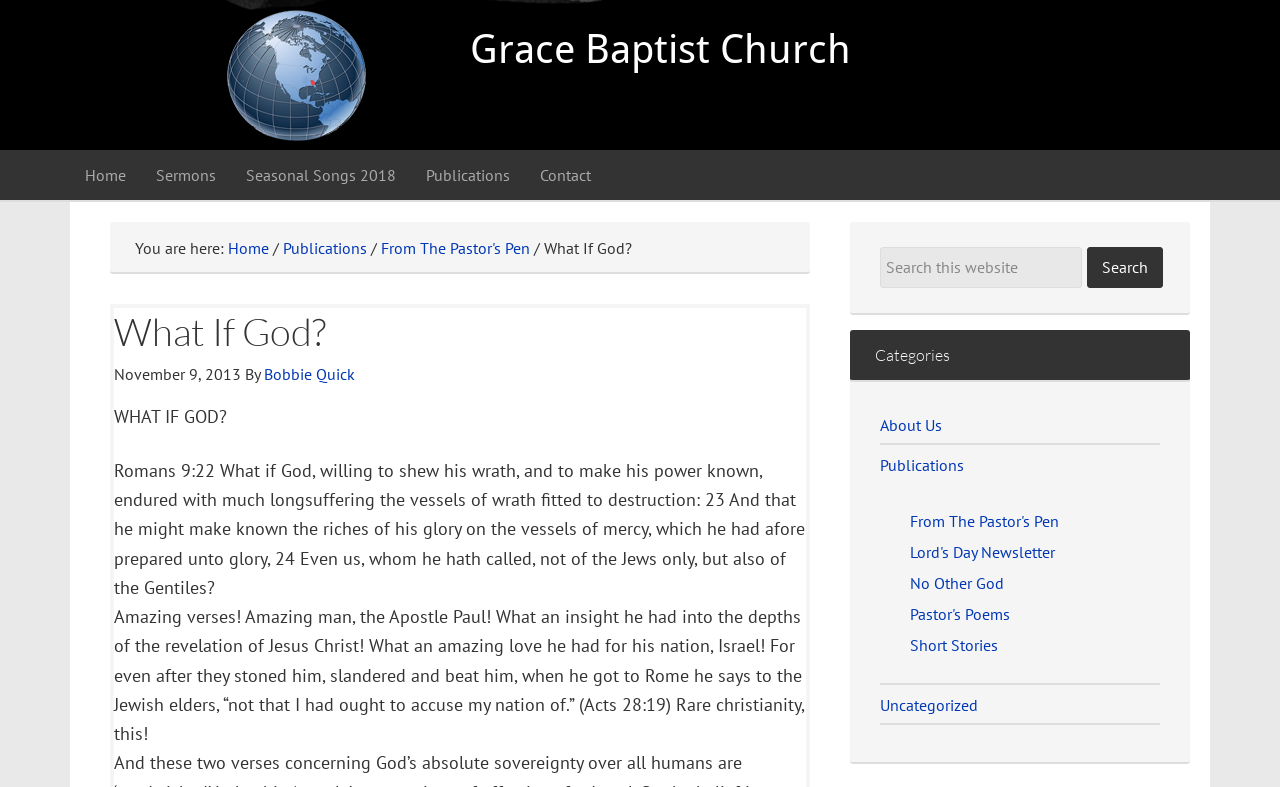Kindly respond to the following question with a single word or a brief phrase: 
Who is the author of the current article?

Bobbie Quick